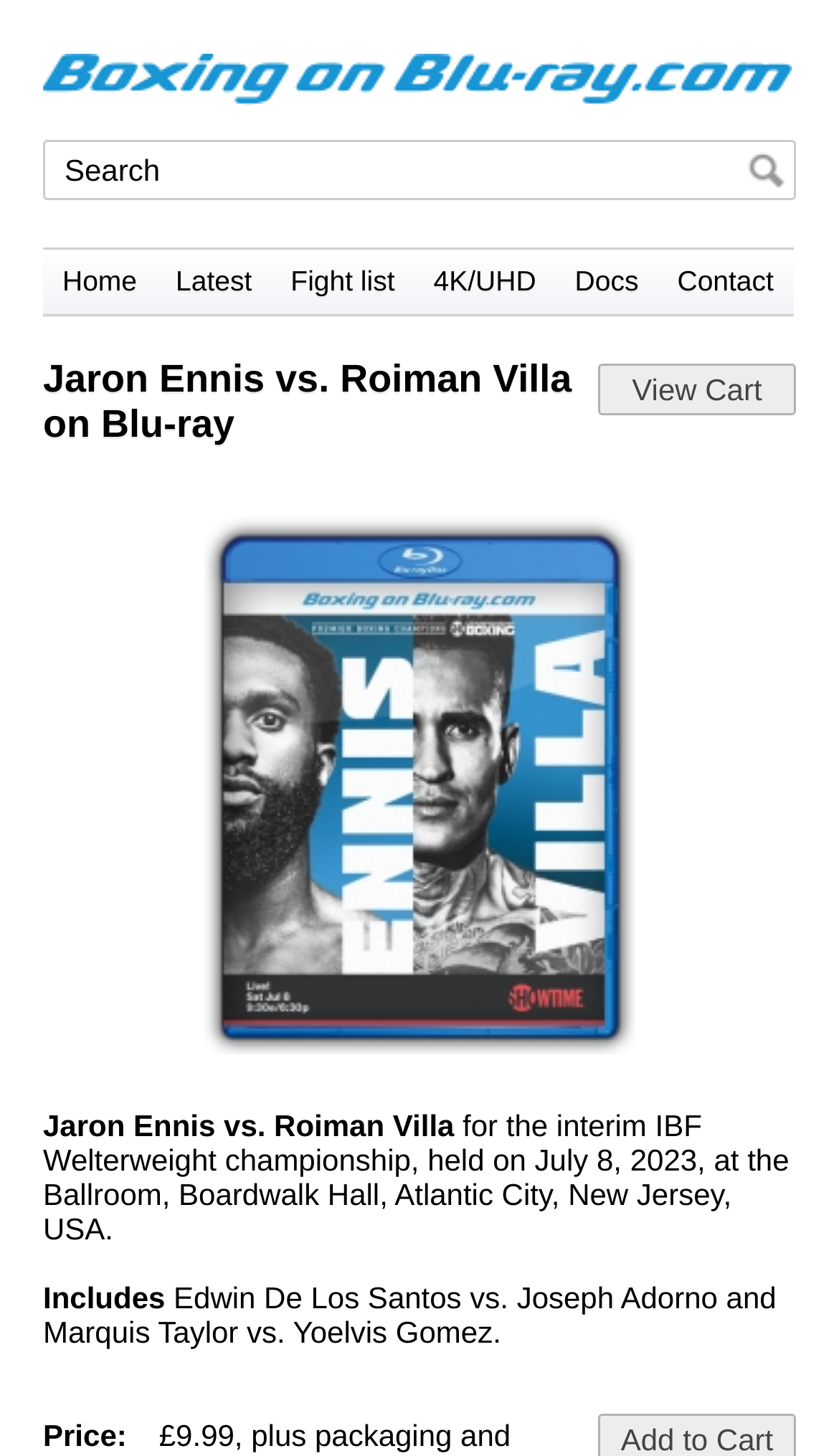Please determine the bounding box coordinates of the element to click on in order to accomplish the following task: "Search for something". Ensure the coordinates are four float numbers ranging from 0 to 1, i.e., [left, top, right, bottom].

[0.879, 0.102, 0.946, 0.132]